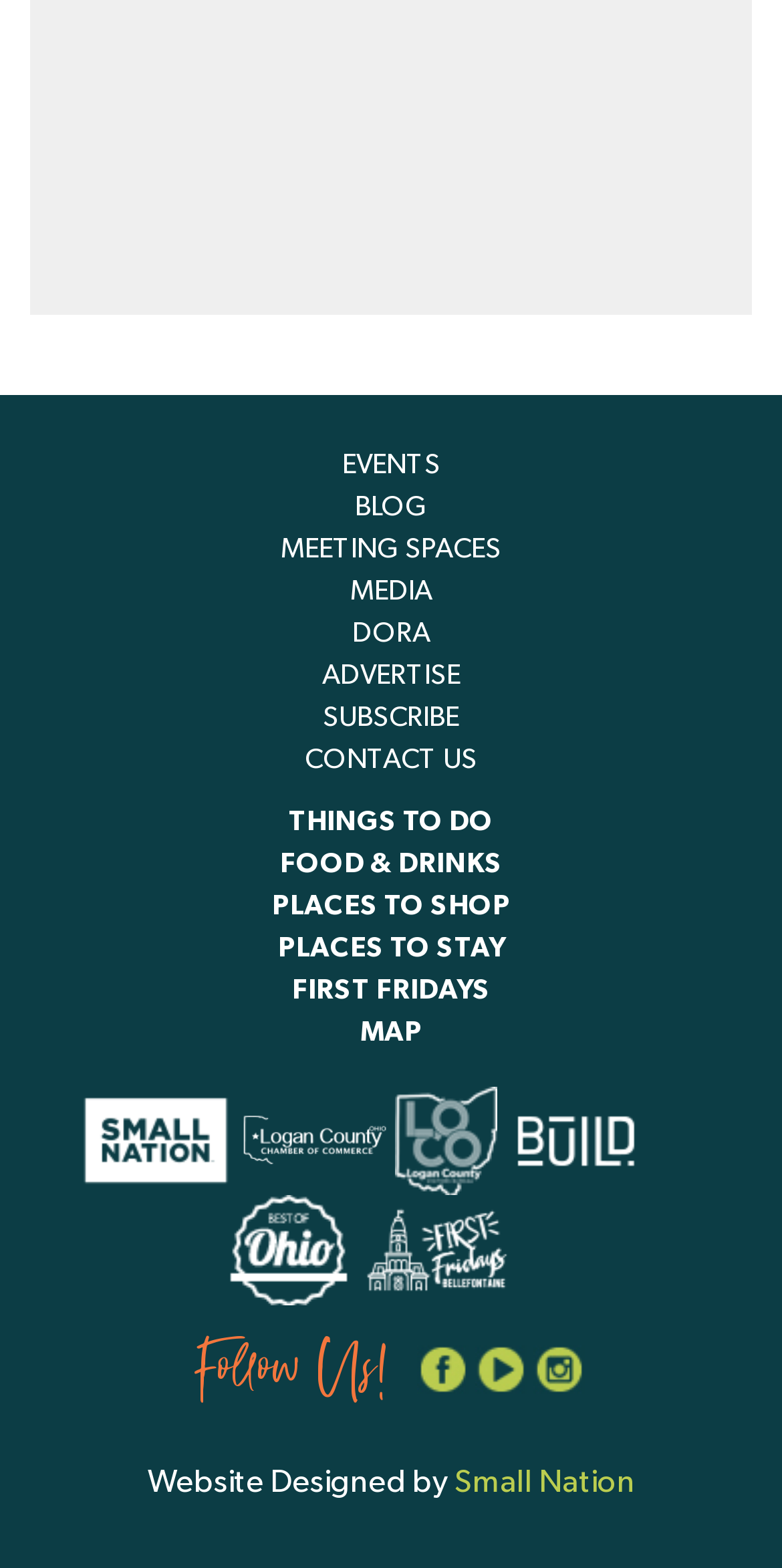Could you locate the bounding box coordinates for the section that should be clicked to accomplish this task: "Check out FIRST FRIDAYS".

[0.373, 0.619, 0.627, 0.646]